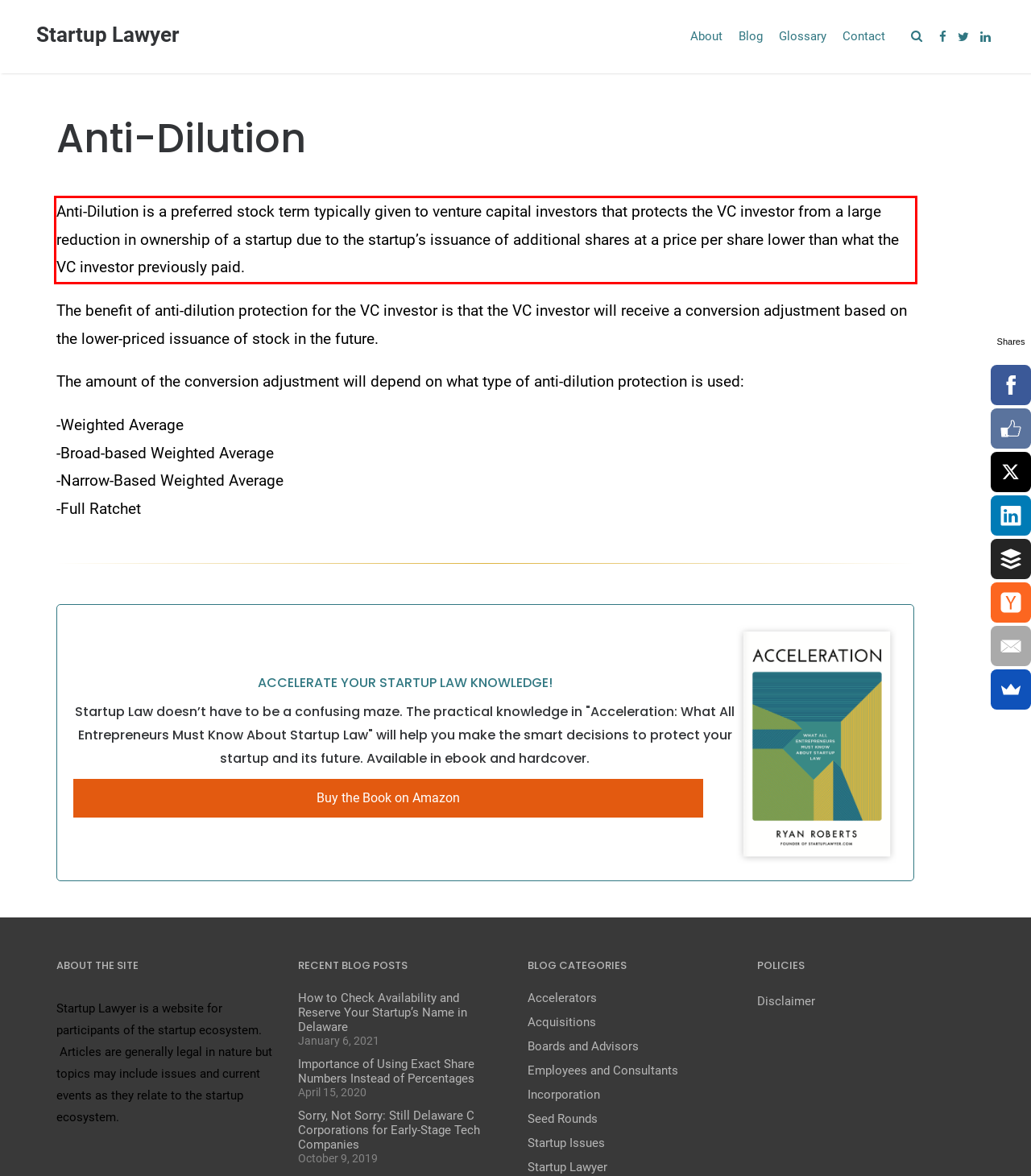Extract and provide the text found inside the red rectangle in the screenshot of the webpage.

Anti-Dilution is a preferred stock term typically given to venture capital investors that protects the VC investor from a large reduction in ownership of a startup due to the startup’s issuance of additional shares at a price per share lower than what the VC investor previously paid.